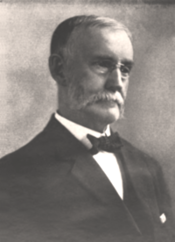What is the theme of the gentleman's work?
Answer the question with a single word or phrase derived from the image.

Faith and divine support